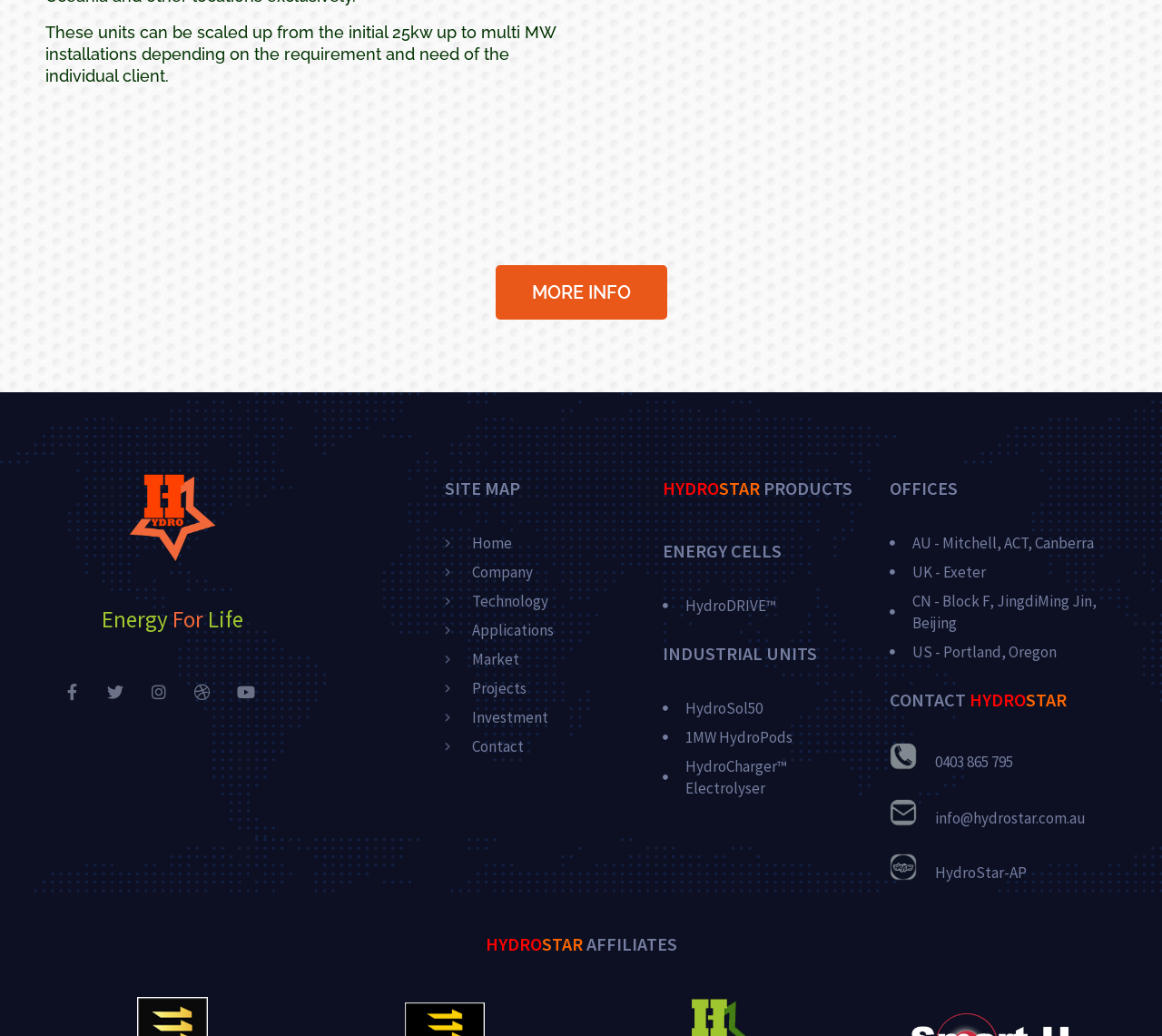Please determine the bounding box coordinates for the element that should be clicked to follow these instructions: "Visit Hydrostar Asia Pacific".

[0.109, 0.488, 0.188, 0.507]